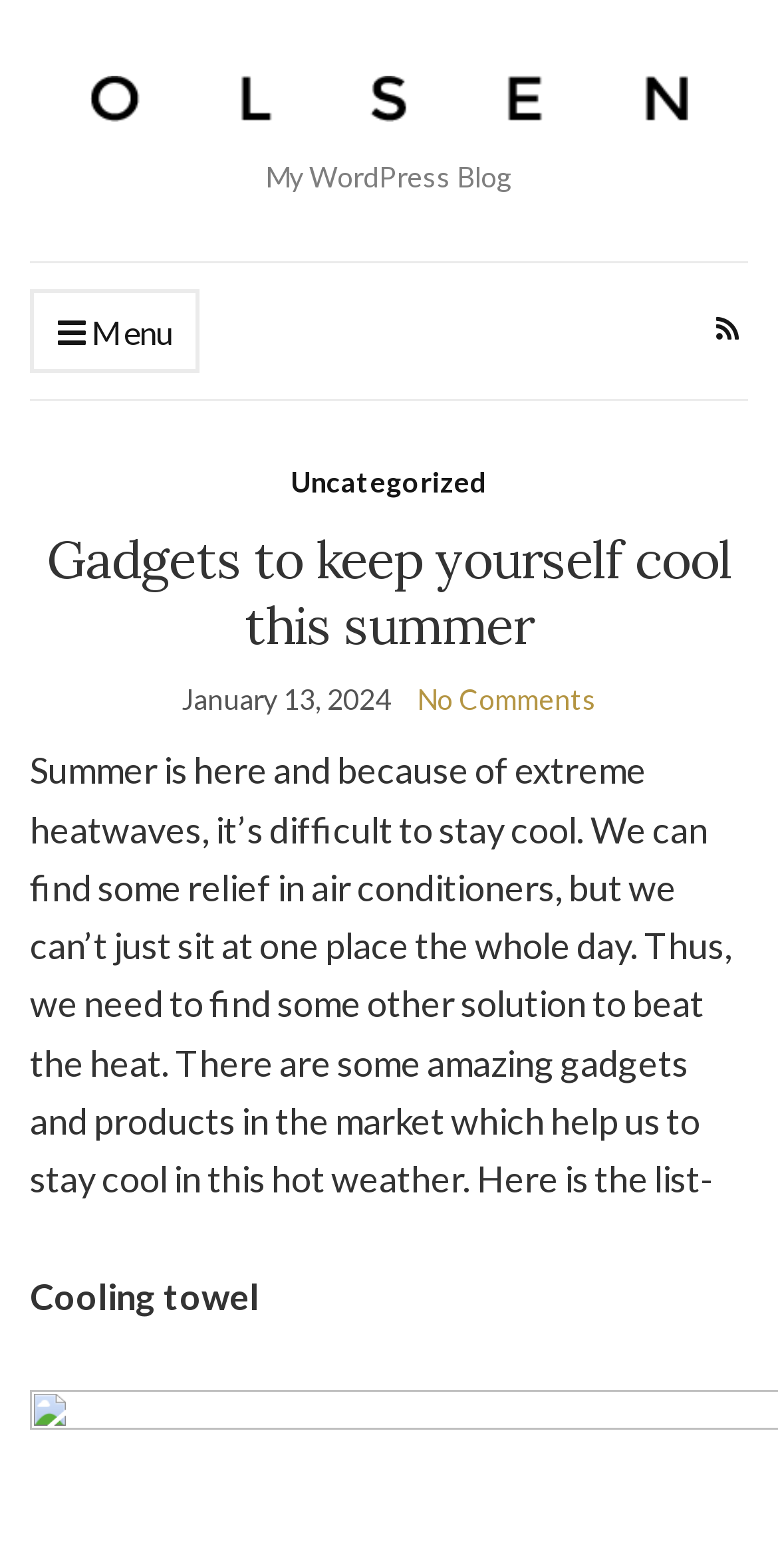What is the first gadget mentioned in the post?
Please provide a single word or phrase as your answer based on the screenshot.

Cooling towel